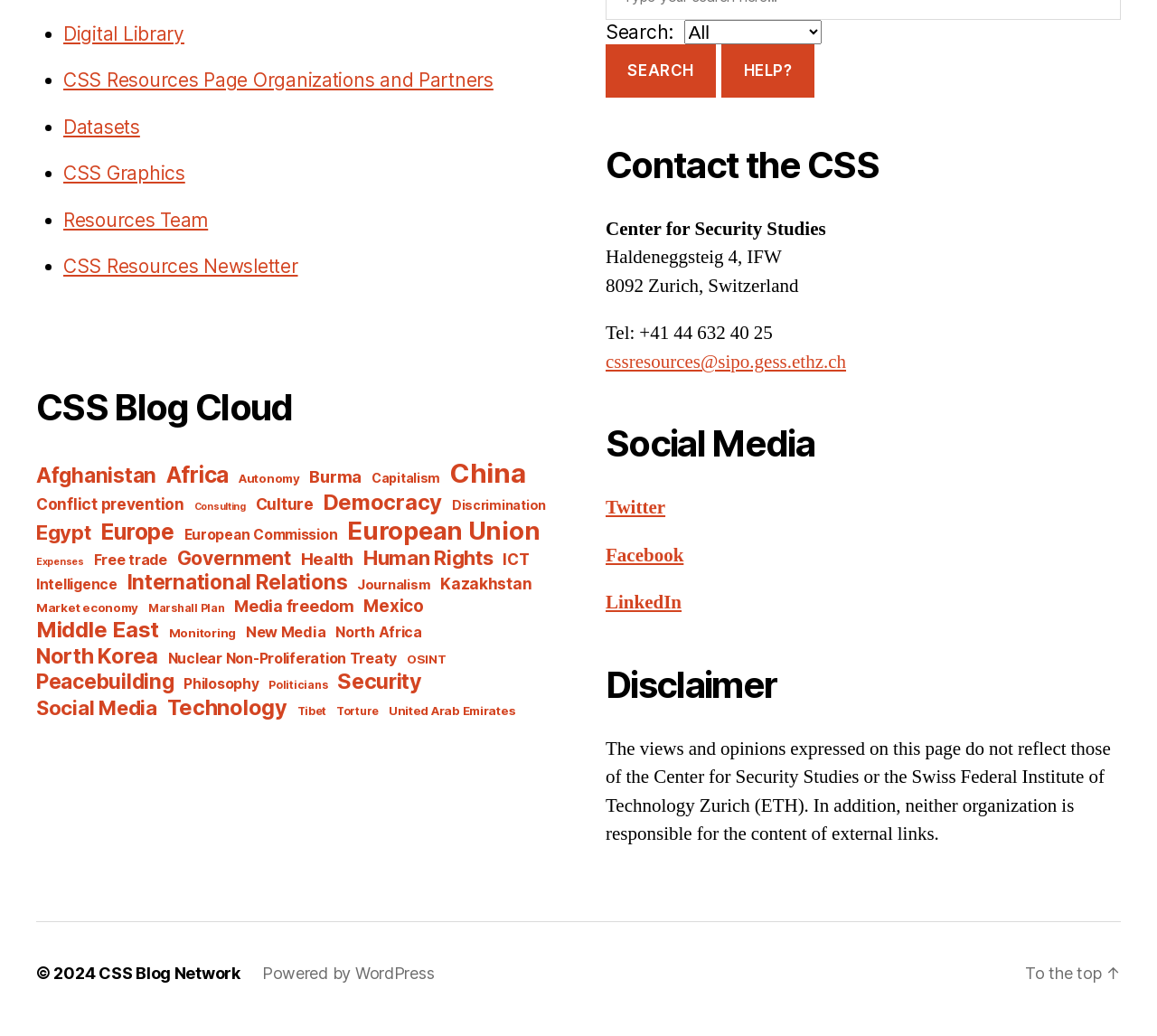Find the bounding box coordinates of the UI element according to this description: "CSS Resources Newsletter".

[0.055, 0.258, 0.257, 0.28]